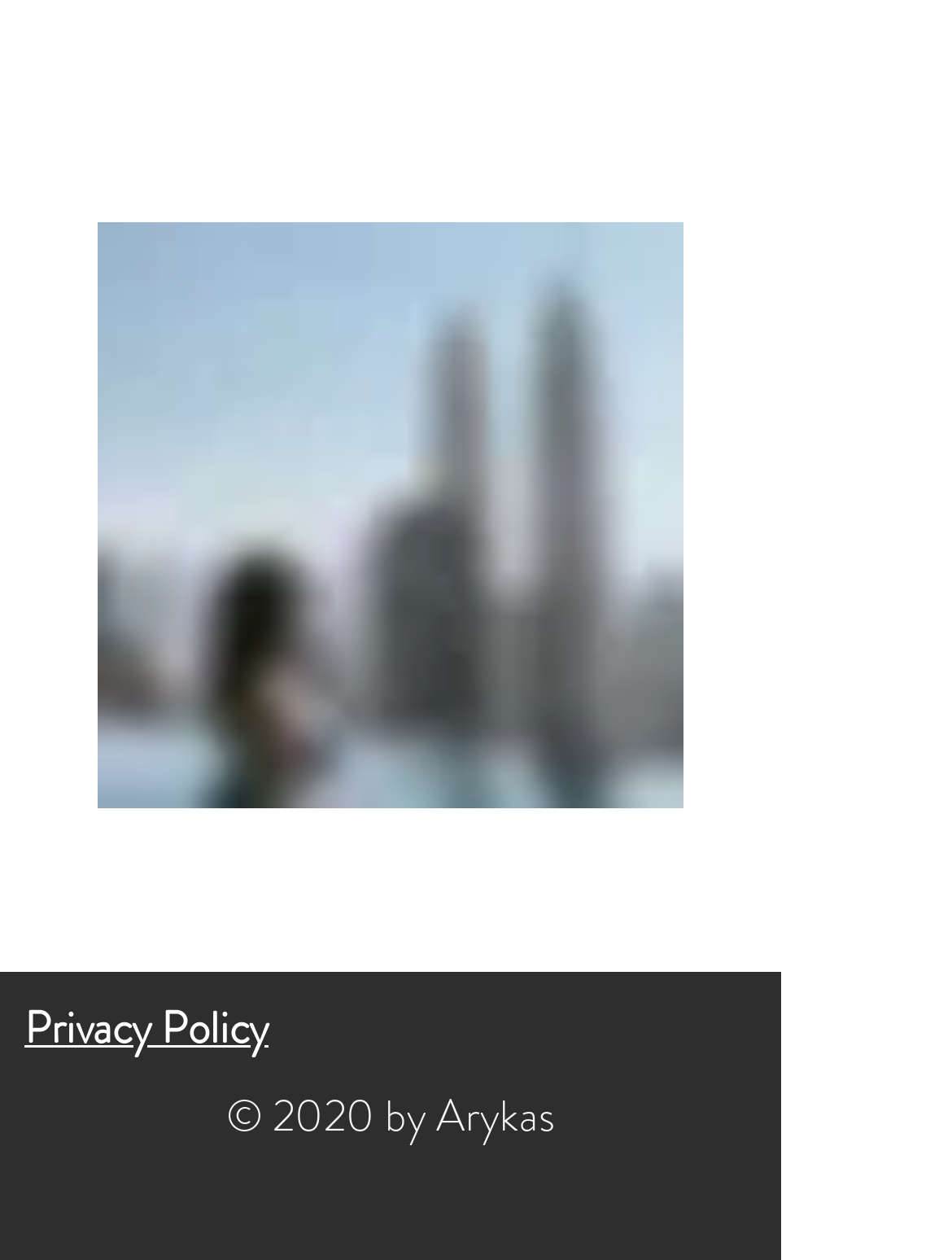What is the text of the heading element?
Respond to the question with a single word or phrase according to the image.

Privacy Policy